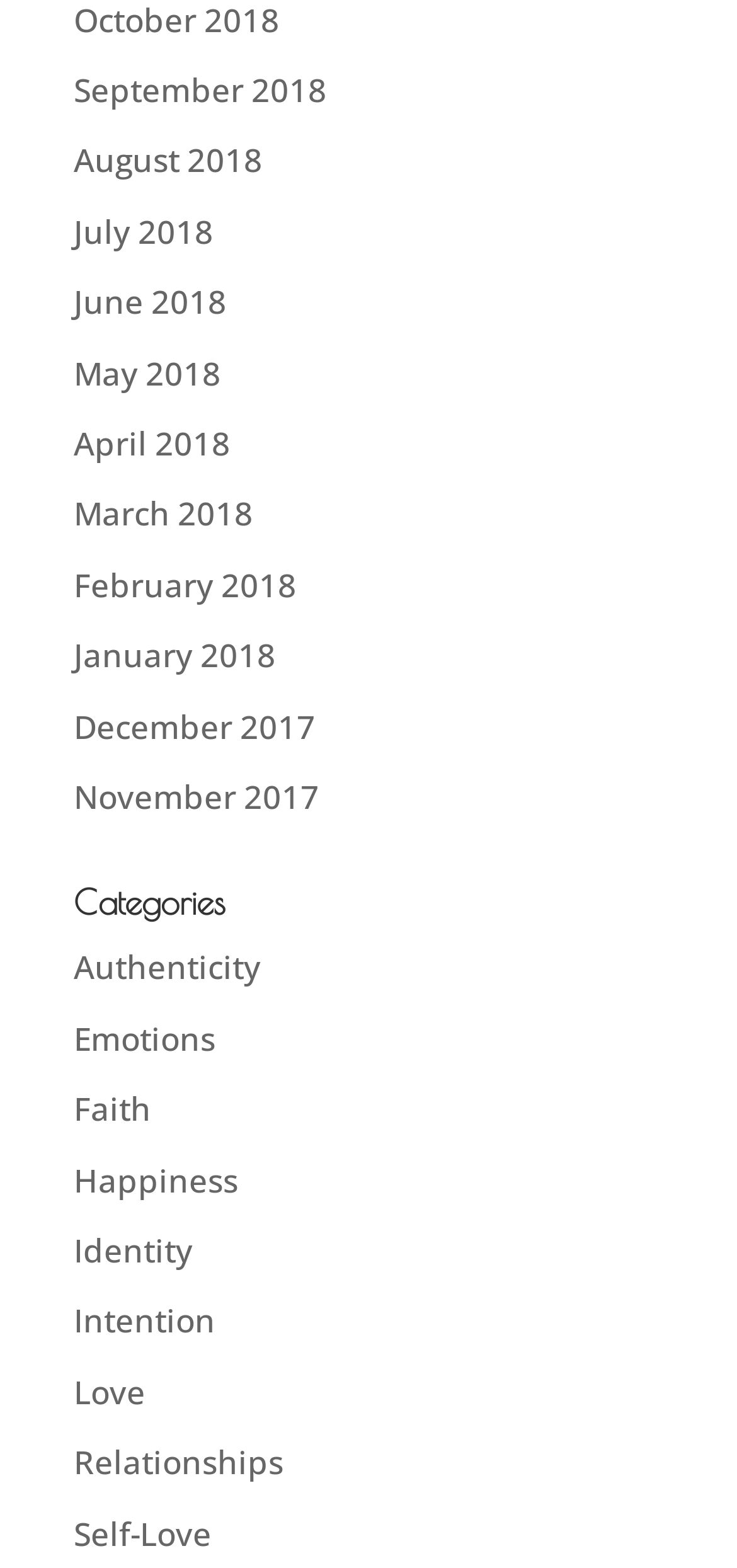How many months are listed?
Give a one-word or short phrase answer based on the image.

12